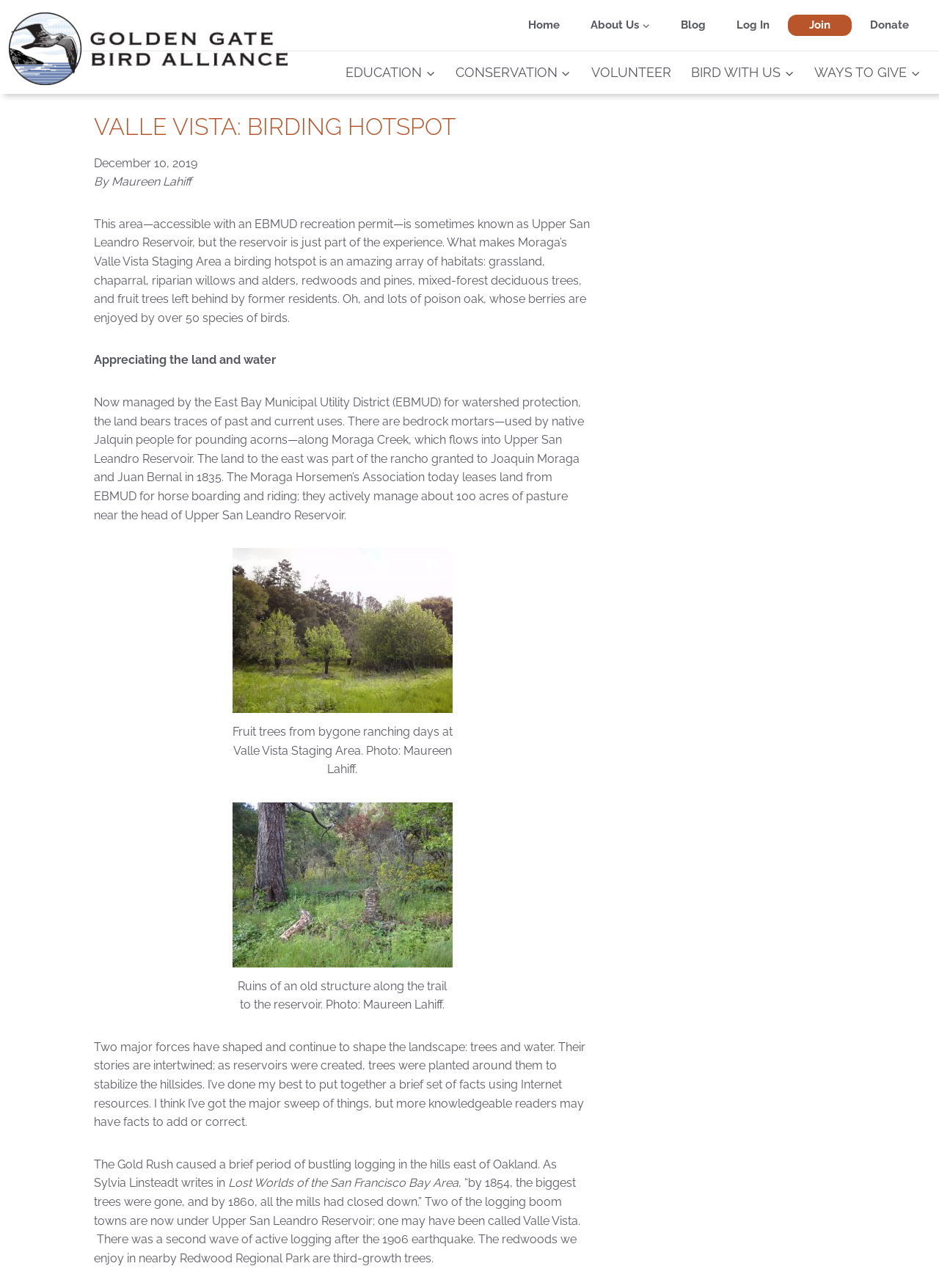Extract the bounding box coordinates for the described element: "Log In". The coordinates should be represented as four float numbers between 0 and 1: [left, top, right, bottom].

[0.768, 0.014, 0.836, 0.026]